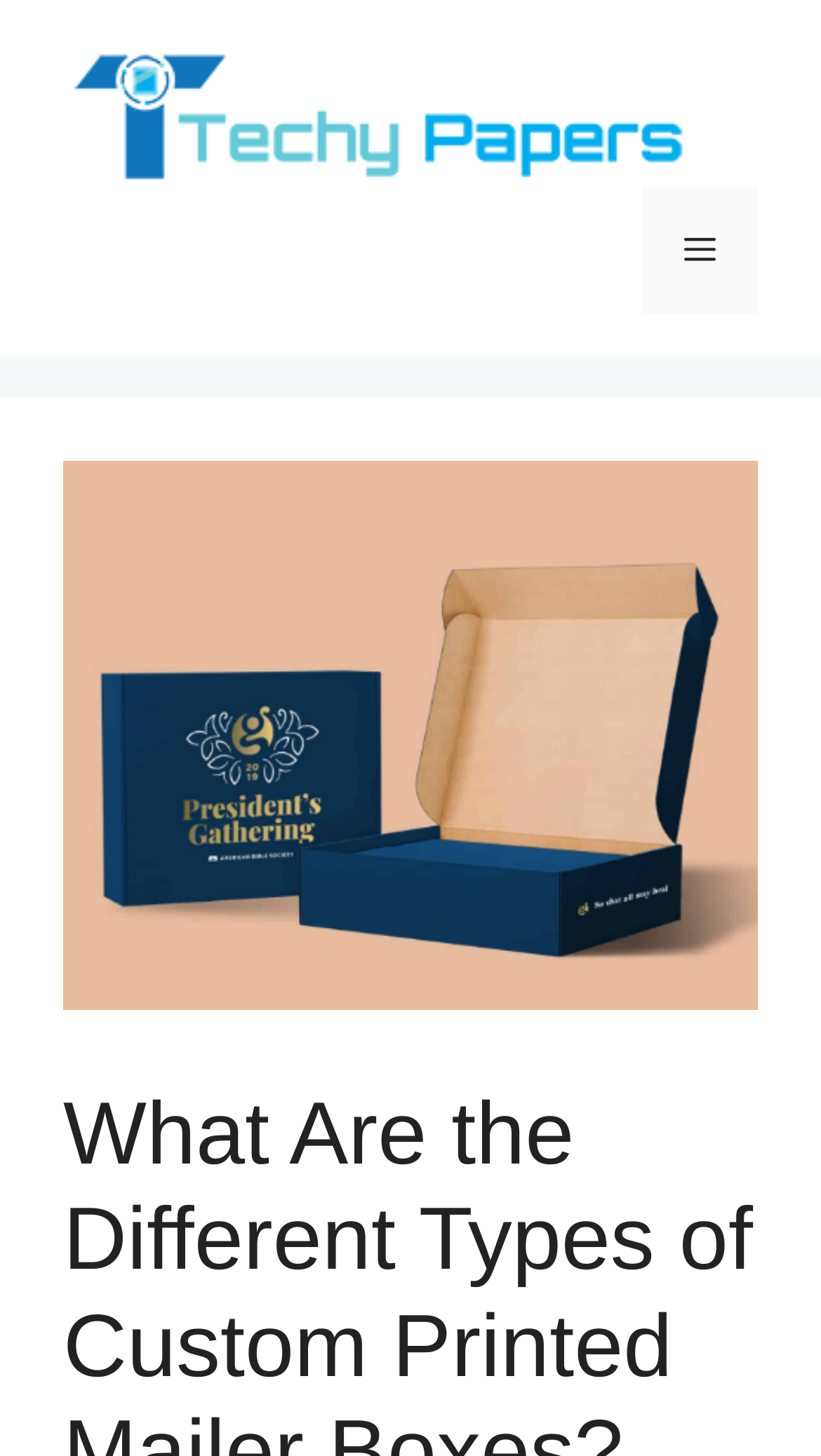Find the bounding box of the web element that fits this description: "MAPS".

None